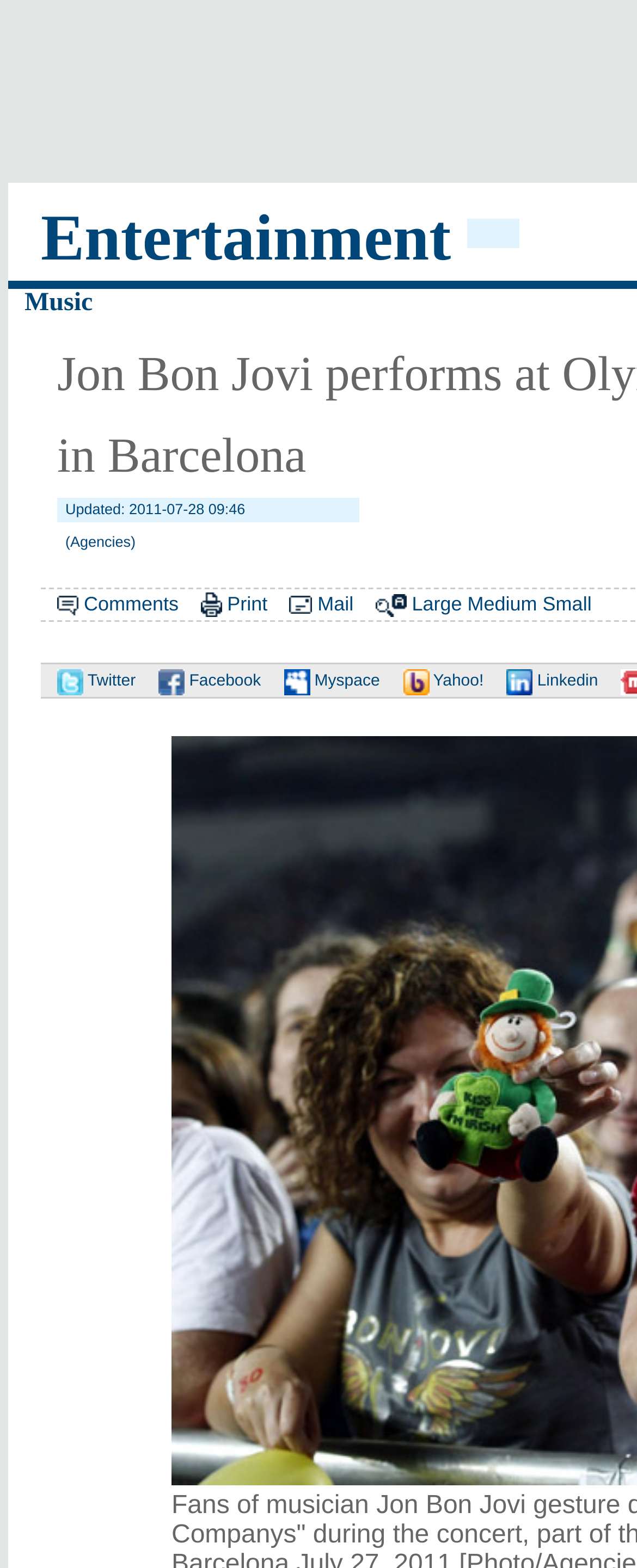Reply to the question with a single word or phrase:
How many images are on this webpage?

7